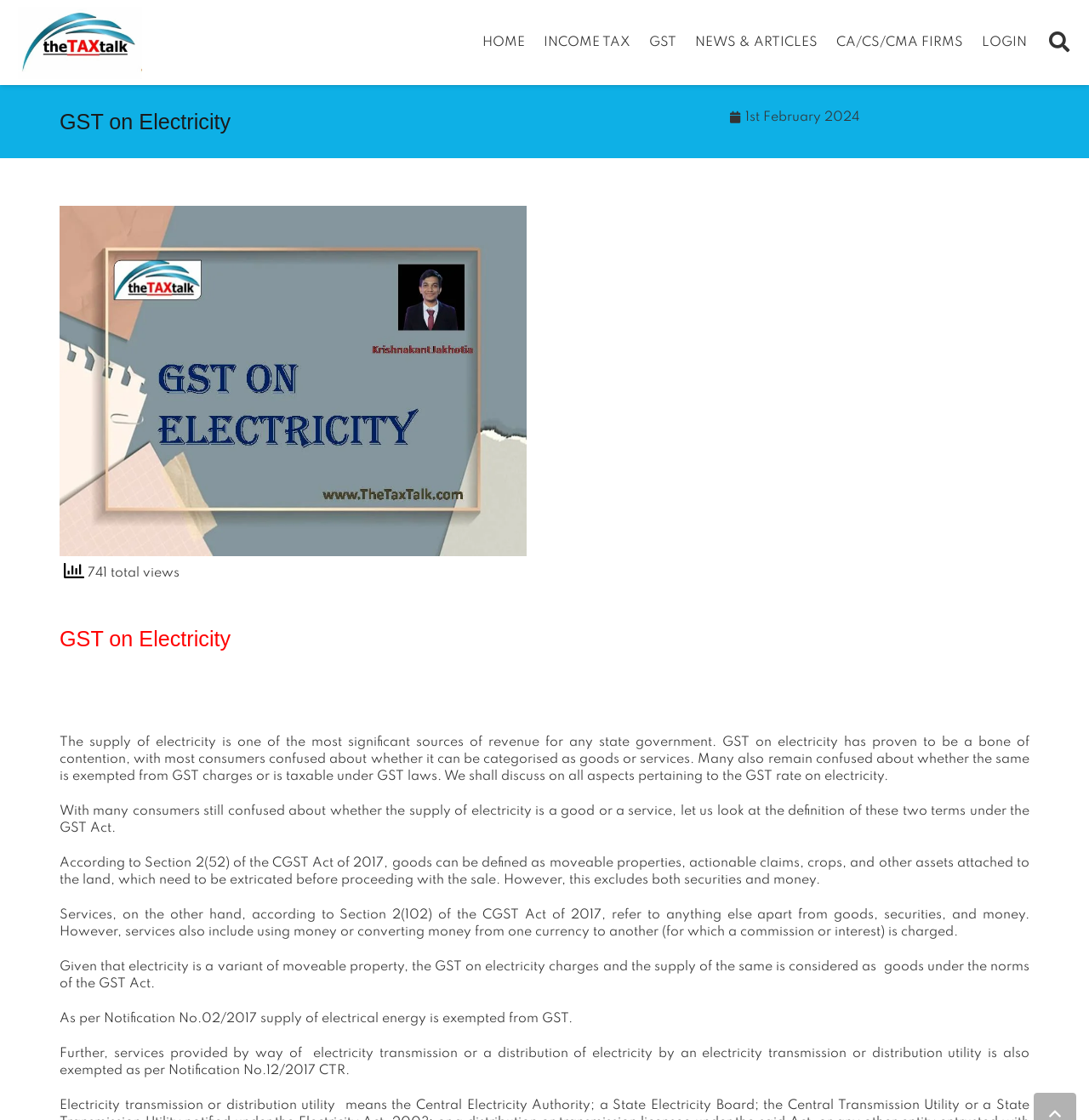What is the topic of discussion on this webpage?
Using the visual information, answer the question in a single word or phrase.

GST on Electricity